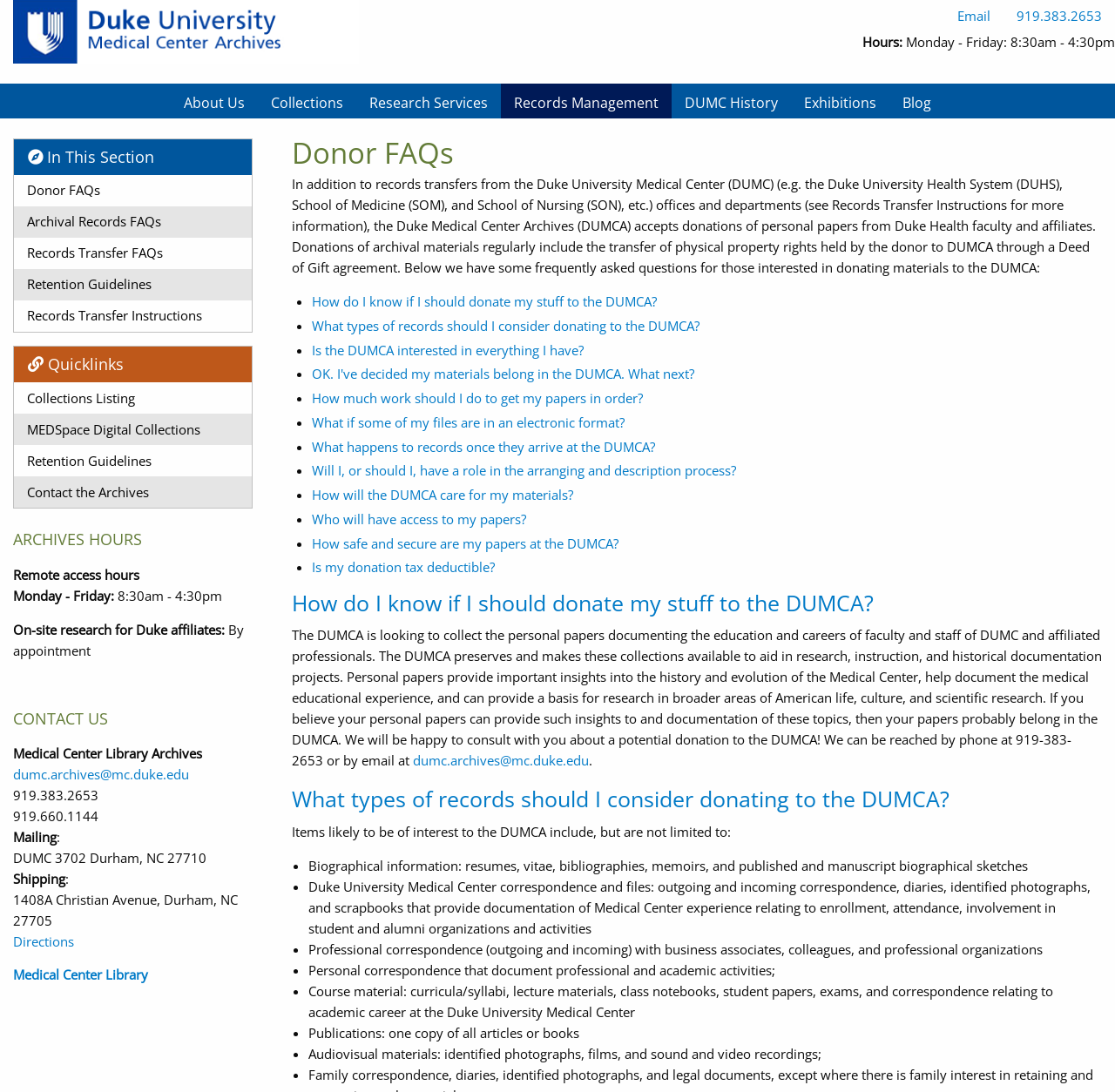Locate the bounding box coordinates of the clickable part needed for the task: "View the 'Collections Listing'".

[0.012, 0.35, 0.226, 0.379]